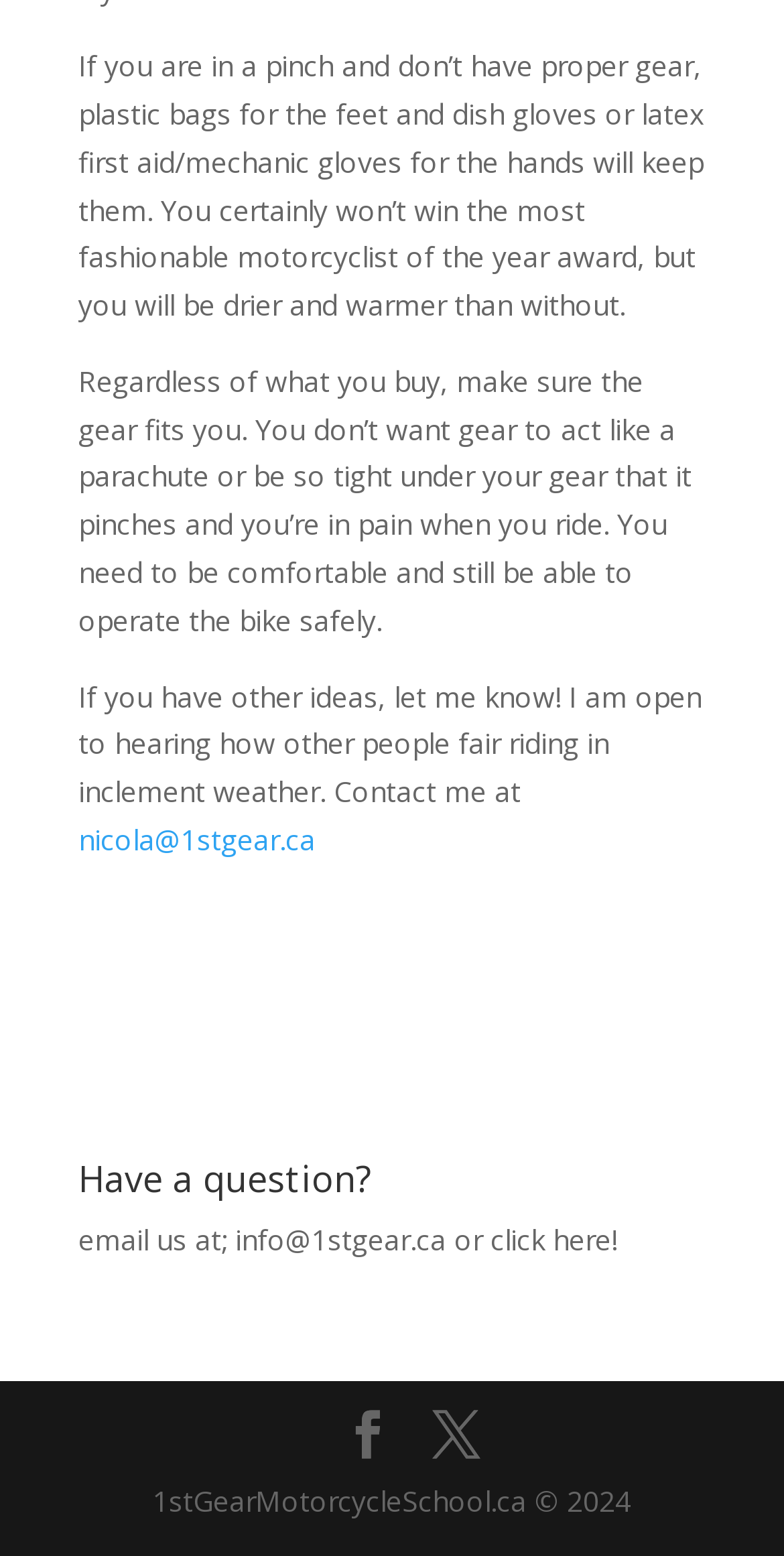Observe the image and answer the following question in detail: What is the purpose of wearing plastic bags on feet?

According to the text, if you don't have proper gear, wearing plastic bags on your feet can help keep them dry and warm while riding a motorcycle in inclement weather.